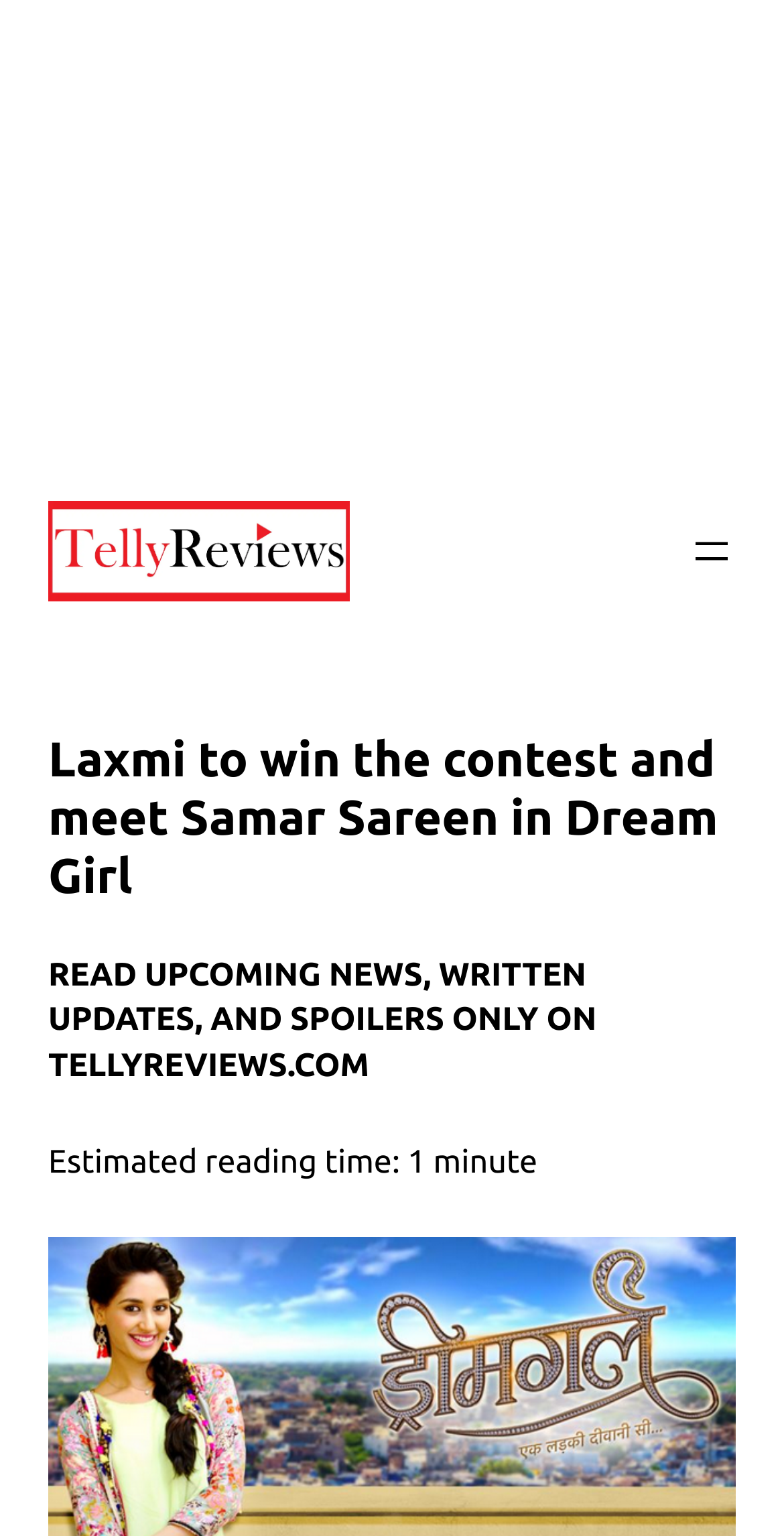How much time does it take to read the article?
From the details in the image, provide a complete and detailed answer to the question.

The estimated reading time of the article is mentioned below the heading, which is 1 minute.